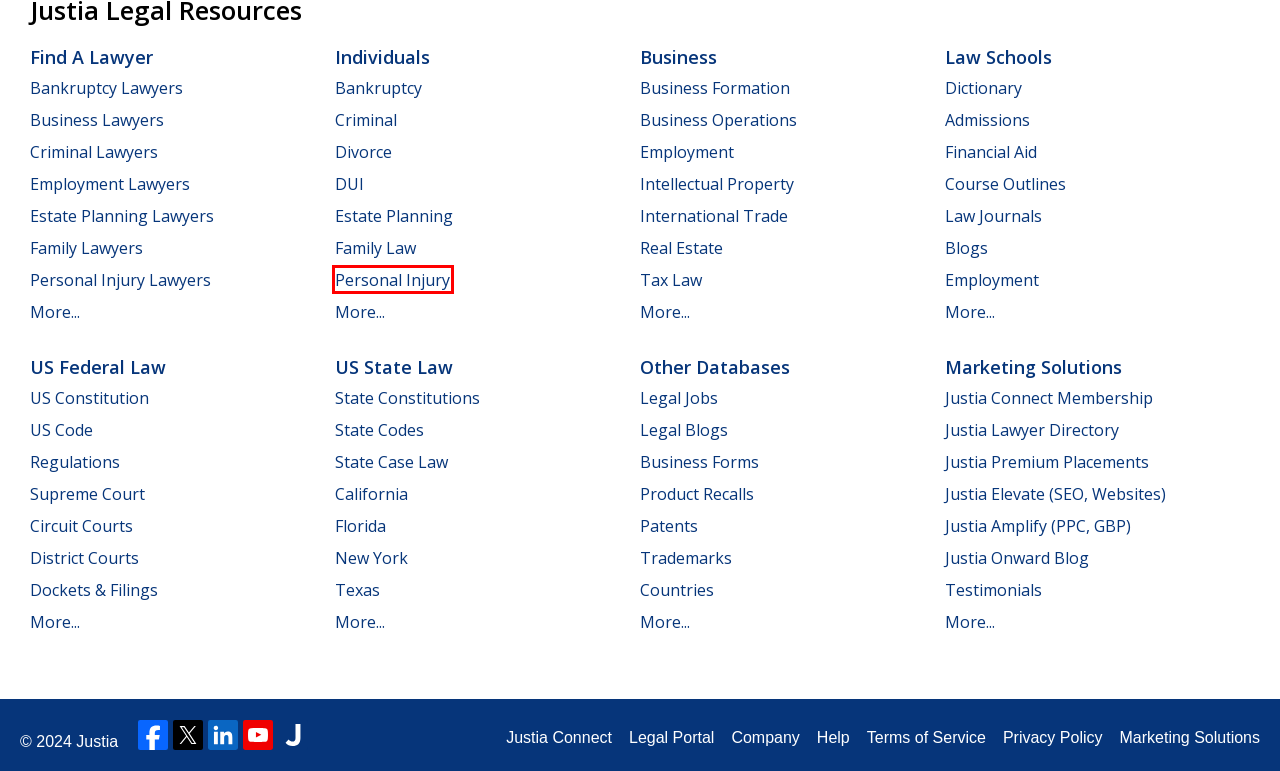Given a screenshot of a webpage with a red rectangle bounding box around a UI element, select the best matching webpage description for the new webpage that appears after clicking the highlighted element. The candidate descriptions are:
A. Family Law Center | Justia
B. New York Law :: US Law :: Justia
C. Justia Legal Dictionary | Law & Business Terms Definitions, Meanings & Usage
D. Personal Injury Lawyers - Compare Top Personal Injury Attorneys - Justia
E. Justia Client Reviews & Testimonials | Law Firm Website Design & SEO | Legal Marketing
F. Personal Injury Law Center | Justia
G. Business Overview :: Justia
H. Intellectual Property Law Center | Justia

F